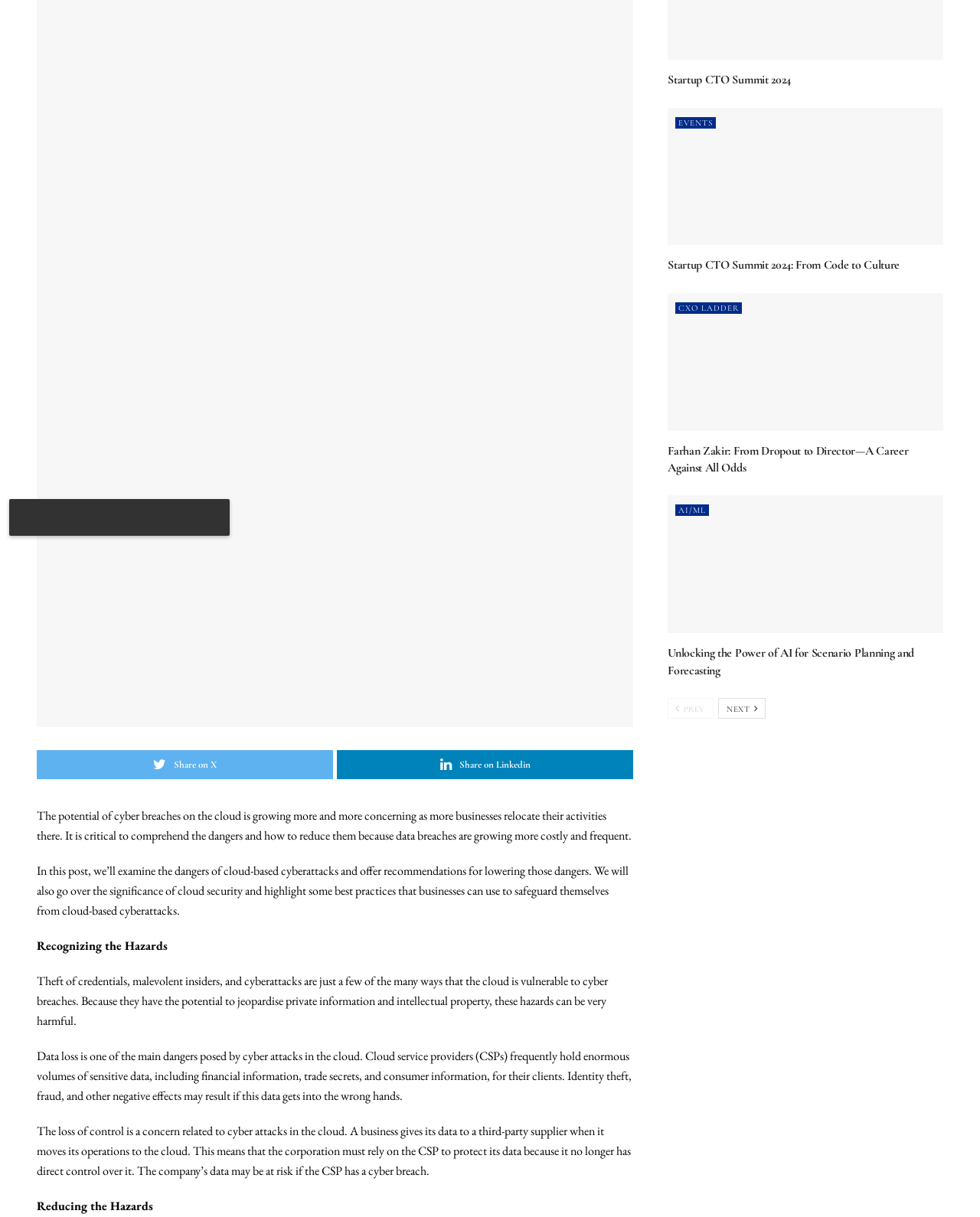Please determine the bounding box coordinates, formatted as (top-left x, top-left y, bottom-right x, bottom-right y), with all values as floating point numbers between 0 and 1. Identify the bounding box of the region described as: Next

[0.733, 0.574, 0.781, 0.591]